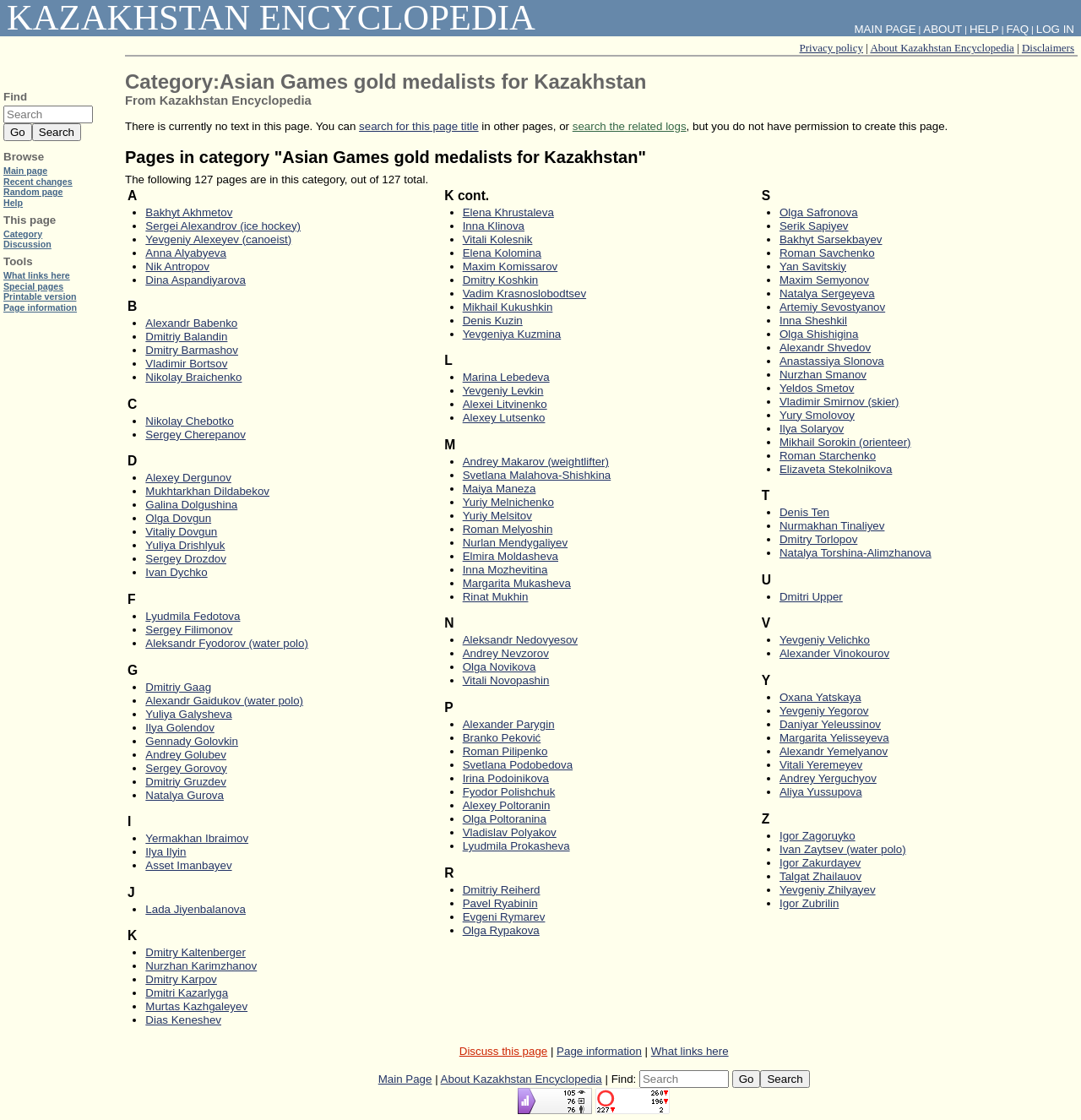Identify the bounding box coordinates for the region of the element that should be clicked to carry out the instruction: "Click on the link to search for this page title". The bounding box coordinates should be four float numbers between 0 and 1, i.e., [left, top, right, bottom].

[0.332, 0.107, 0.443, 0.118]